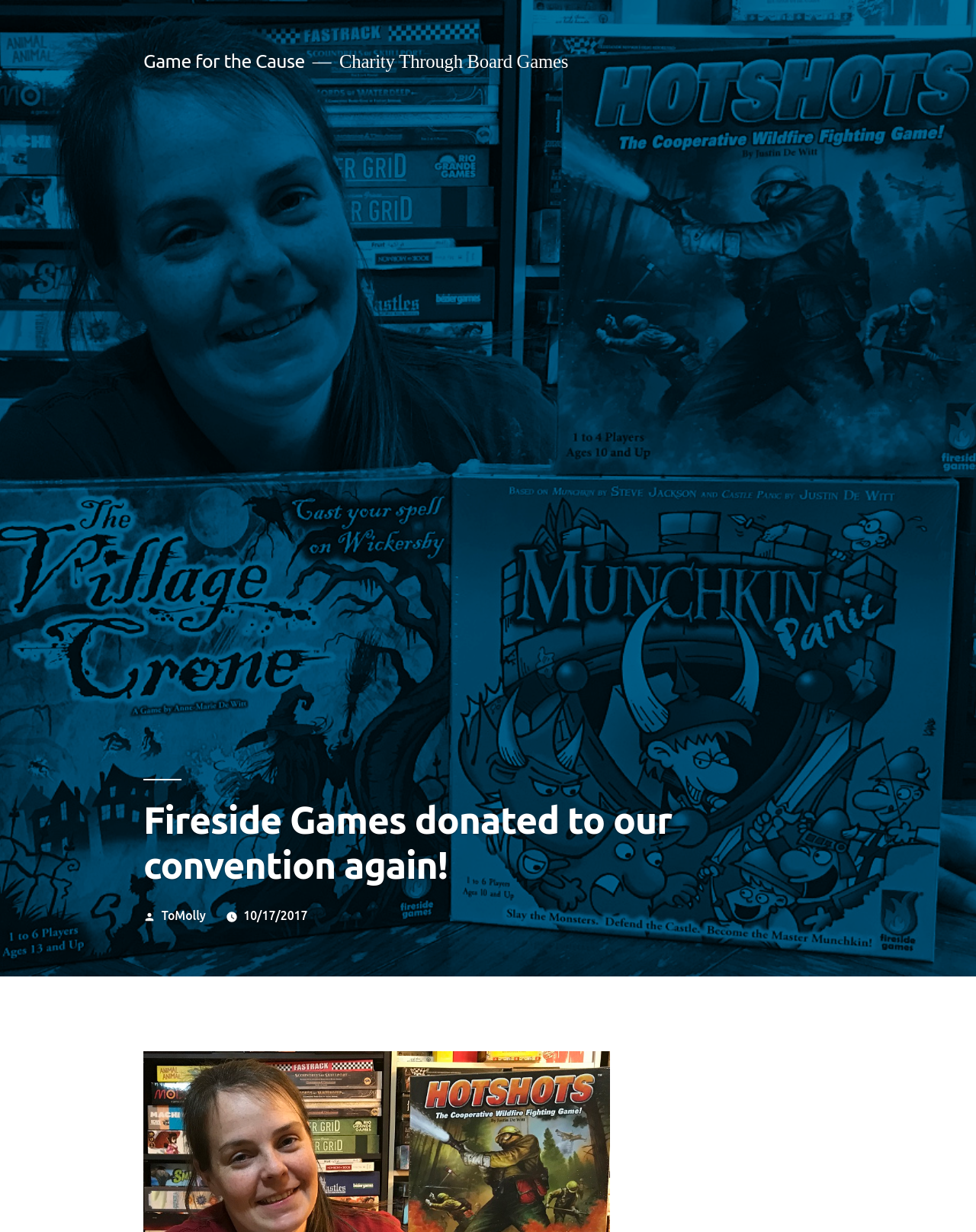What is the bounding box coordinate of the image?
Provide a detailed answer to the question, using the image to inform your response.

I found an image element with the description 'fireside's donations' and its bounding box coordinates are [0.0, 0.0, 1.0, 0.793], which defines the region of the image on the webpage.